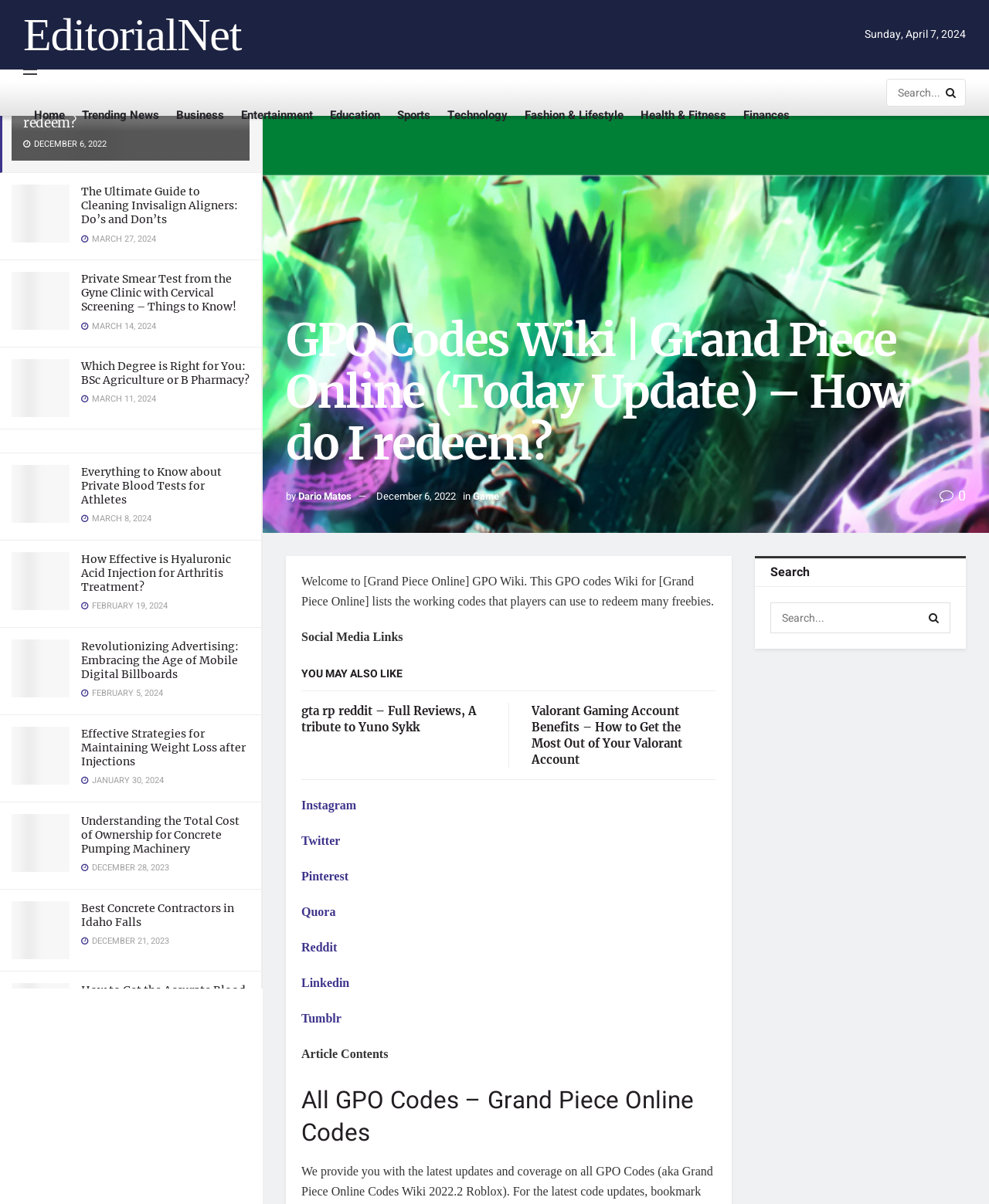Please find and report the primary heading text from the webpage.

GPO Codes Wiki | Grand Piece Online (Today Update) – How do I redeem?